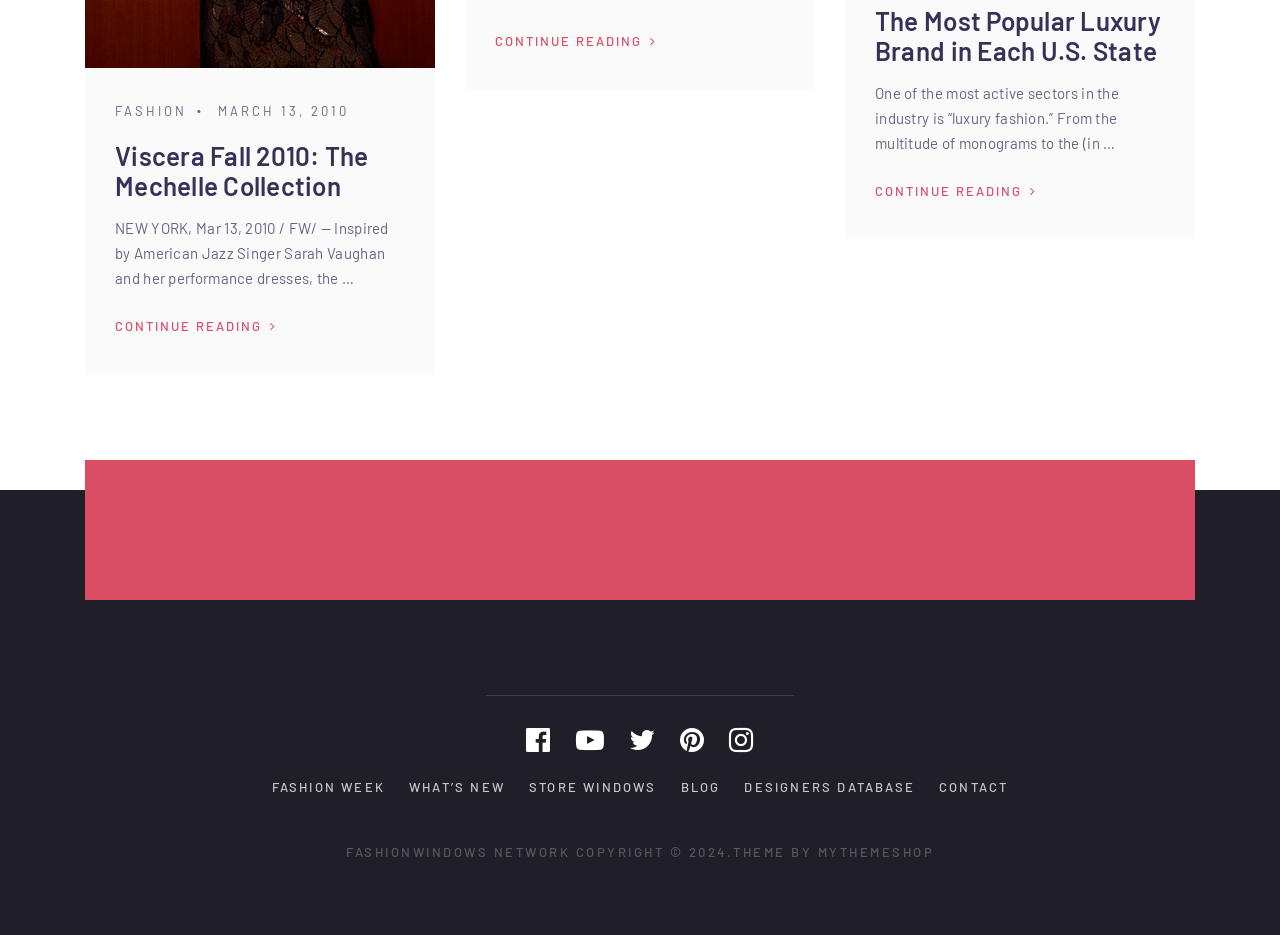Please provide a detailed answer to the question below by examining the image:
What is the theme provider mentioned at the bottom?

The theme provider can be determined by looking at the link 'MYTHEMESHOP' at the bottom of the webpage, which is mentioned as the theme provider.